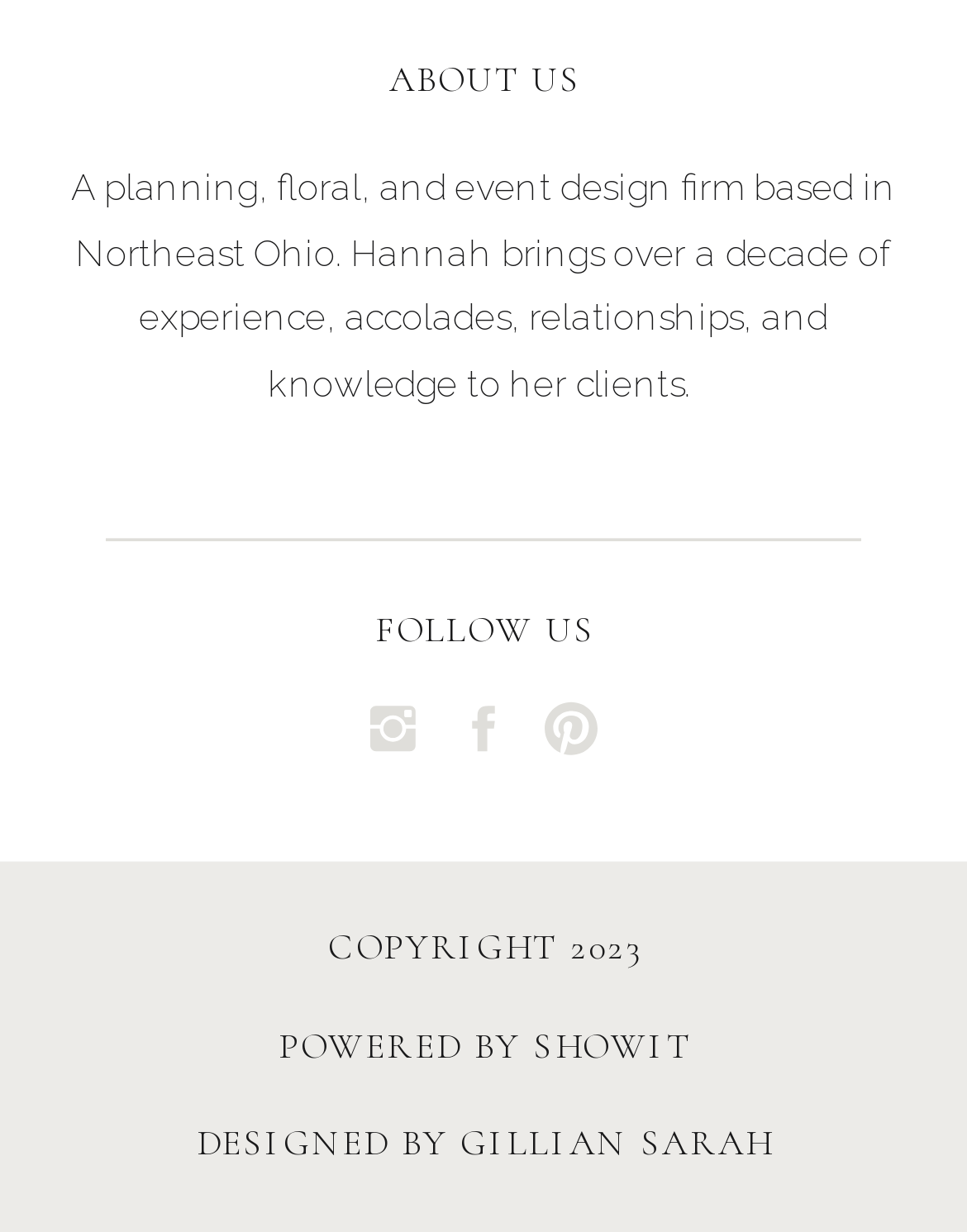Locate the bounding box of the UI element described by: "Copyright 2023" in the given webpage screenshot.

[0.081, 0.742, 0.922, 0.784]